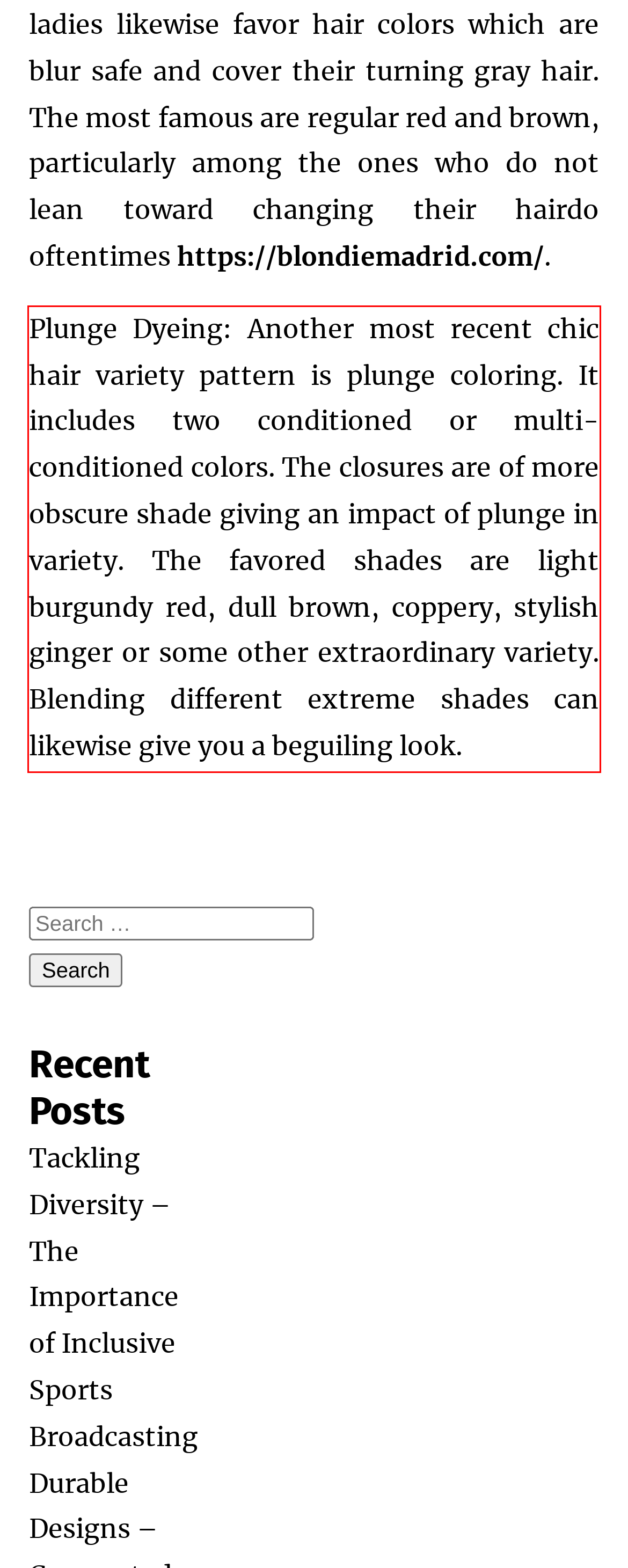Given a screenshot of a webpage with a red bounding box, please identify and retrieve the text inside the red rectangle.

Plunge Dyeing: Another most recent chic hair variety pattern is plunge coloring. It includes two conditioned or multi-conditioned colors. The closures are of more obscure shade giving an impact of plunge in variety. The favored shades are light burgundy red, dull brown, coppery, stylish ginger or some other extraordinary variety. Blending different extreme shades can likewise give you a beguiling look.